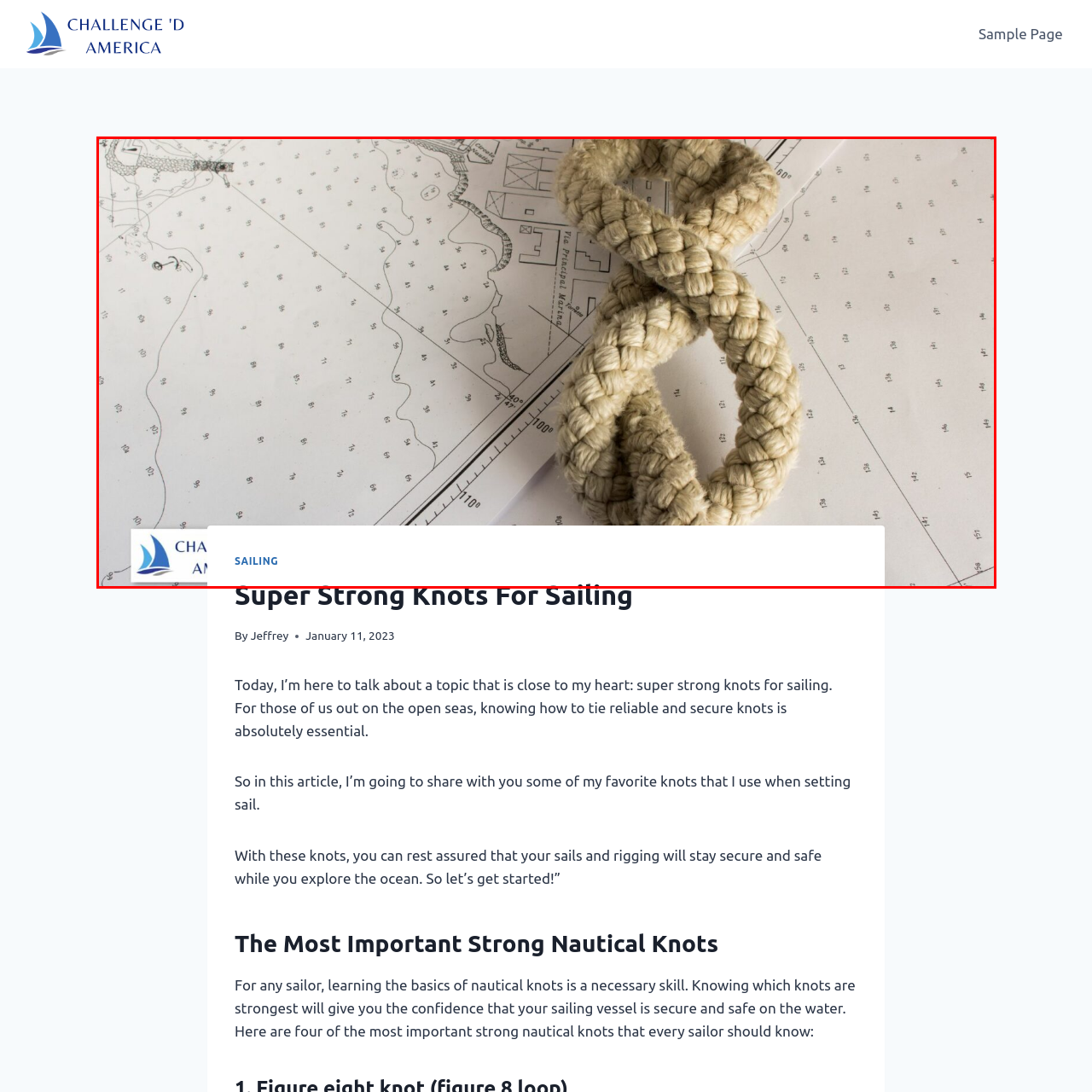Offer an in-depth description of the image encased within the red bounding lines.

The image showcases a beautifully braided rope knot positioned over a nautical chart, essential for sailors. This intricate knot symbolizes the importance of securing sails and rigging effectively while at sea. The chart in the background, typically used for navigation, features navigational markers and depth soundings, further emphasizing the sailing theme. The caption accompanies the image, likely highlighting the topic of "Super Strong Knots for Sailing," aimed at educating sailors about reliable techniques for knot tying, ensuring safety and confidence on the water.